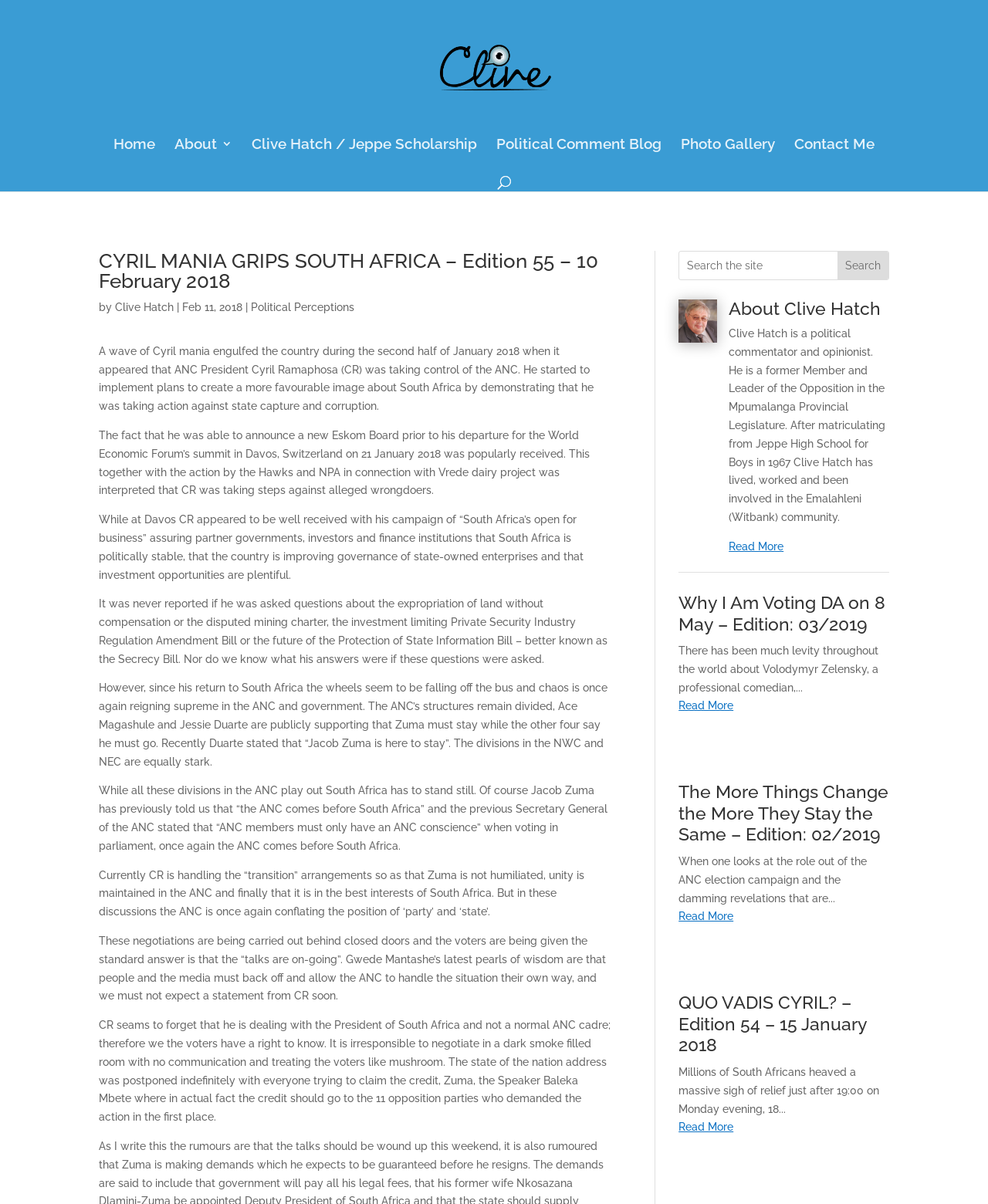Could you locate the bounding box coordinates for the section that should be clicked to accomplish this task: "Read more about 'QUO VADIS CYRIL? – Edition 54 – 15 January 2018'".

[0.687, 0.929, 0.9, 0.944]